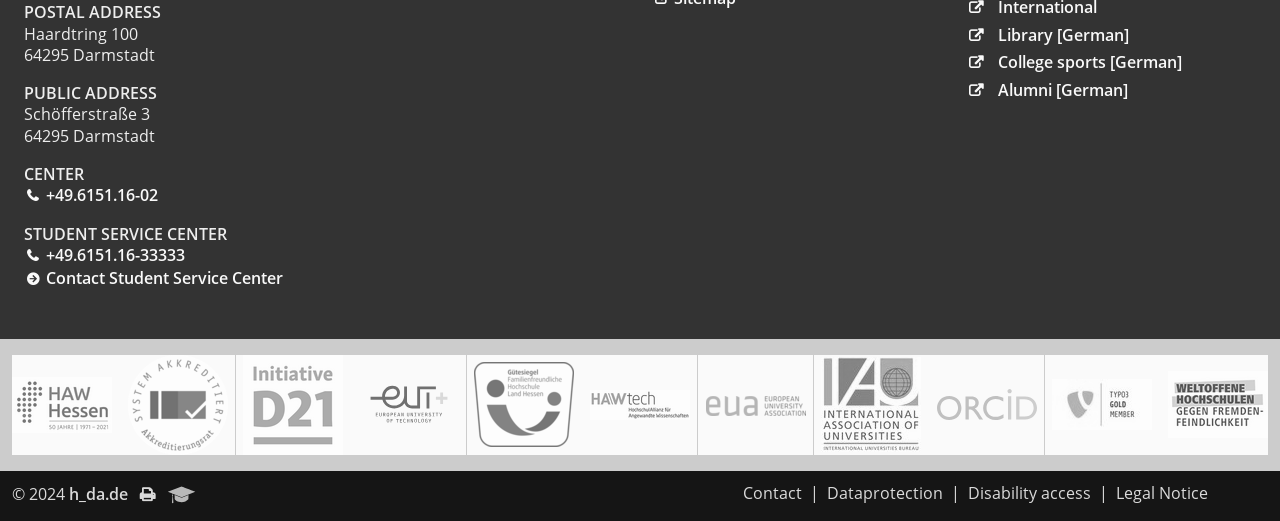Using the webpage screenshot, locate the HTML element that fits the following description and provide its bounding box: "Contact Student Service Center".

[0.019, 0.513, 0.221, 0.555]